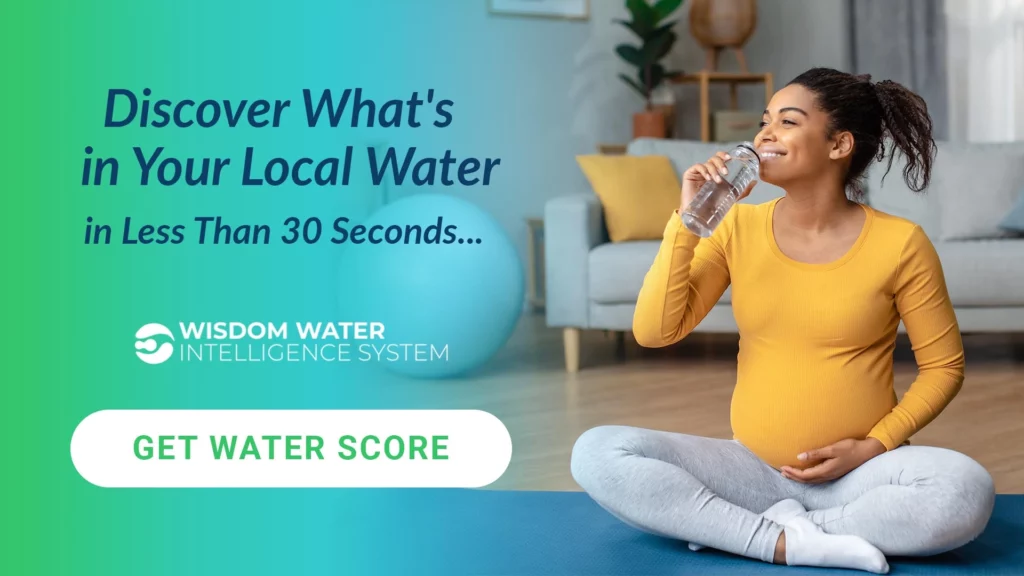Describe all the aspects of the image extensively.

The image features a pregnant woman sitting on a yoga mat, enjoying a refreshing drink of water from a clear bottle. She is wearing a vibrant yellow top and light gray leggings, with a joyful smile on her face, suggesting contentment and well-being. The background showcases a cozy room, complete with a soft sofa adorned with yellow cushions and minimalistic decor, accented by a large exercise ball. Prominently displayed text invites viewers to discover the quality of their local water in less than 30 seconds, highlighting the "Wisdom Water Intelligence System." A green button at the bottom urges viewers to "Get Water Score," emphasizing the importance of water quality awareness.